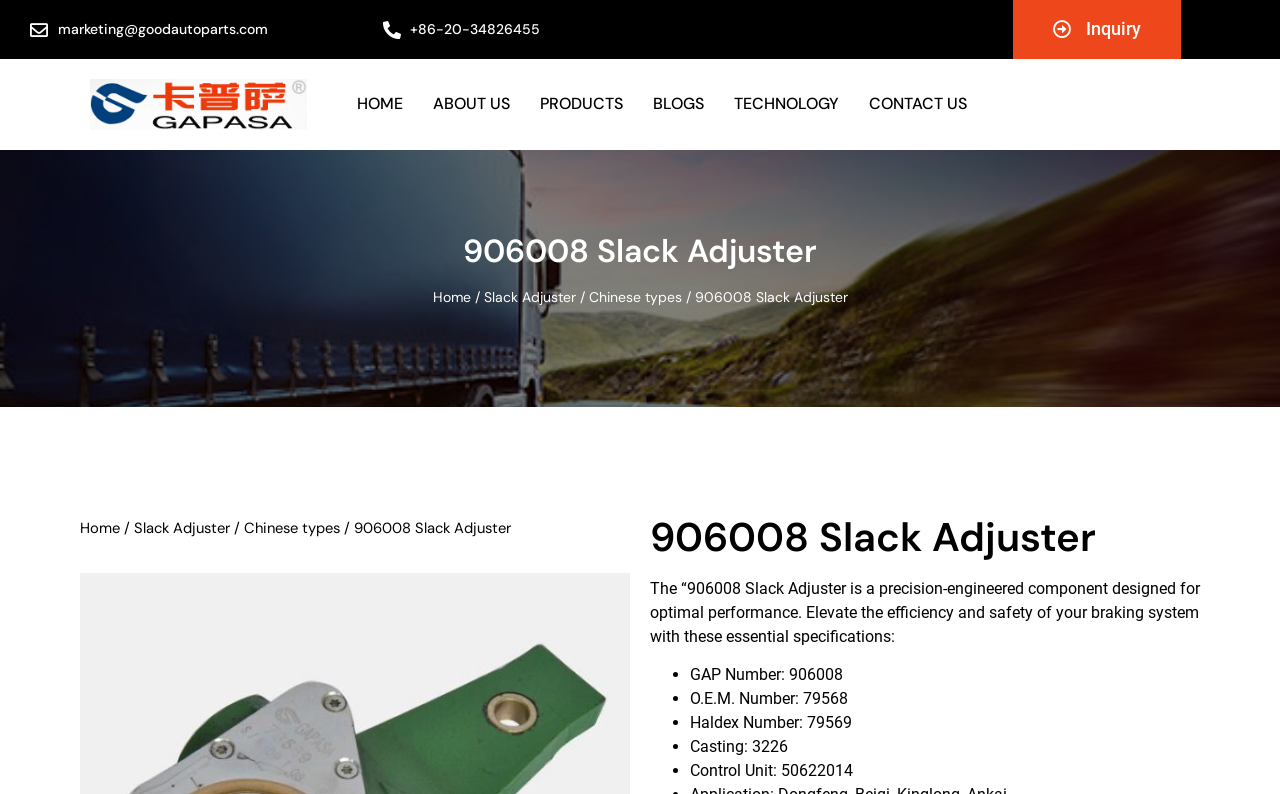Can you identify the bounding box coordinates of the clickable region needed to carry out this instruction: 'Call +86-20-34826455'? The coordinates should be four float numbers within the range of 0 to 1, stated as [left, top, right, bottom].

[0.32, 0.025, 0.422, 0.048]